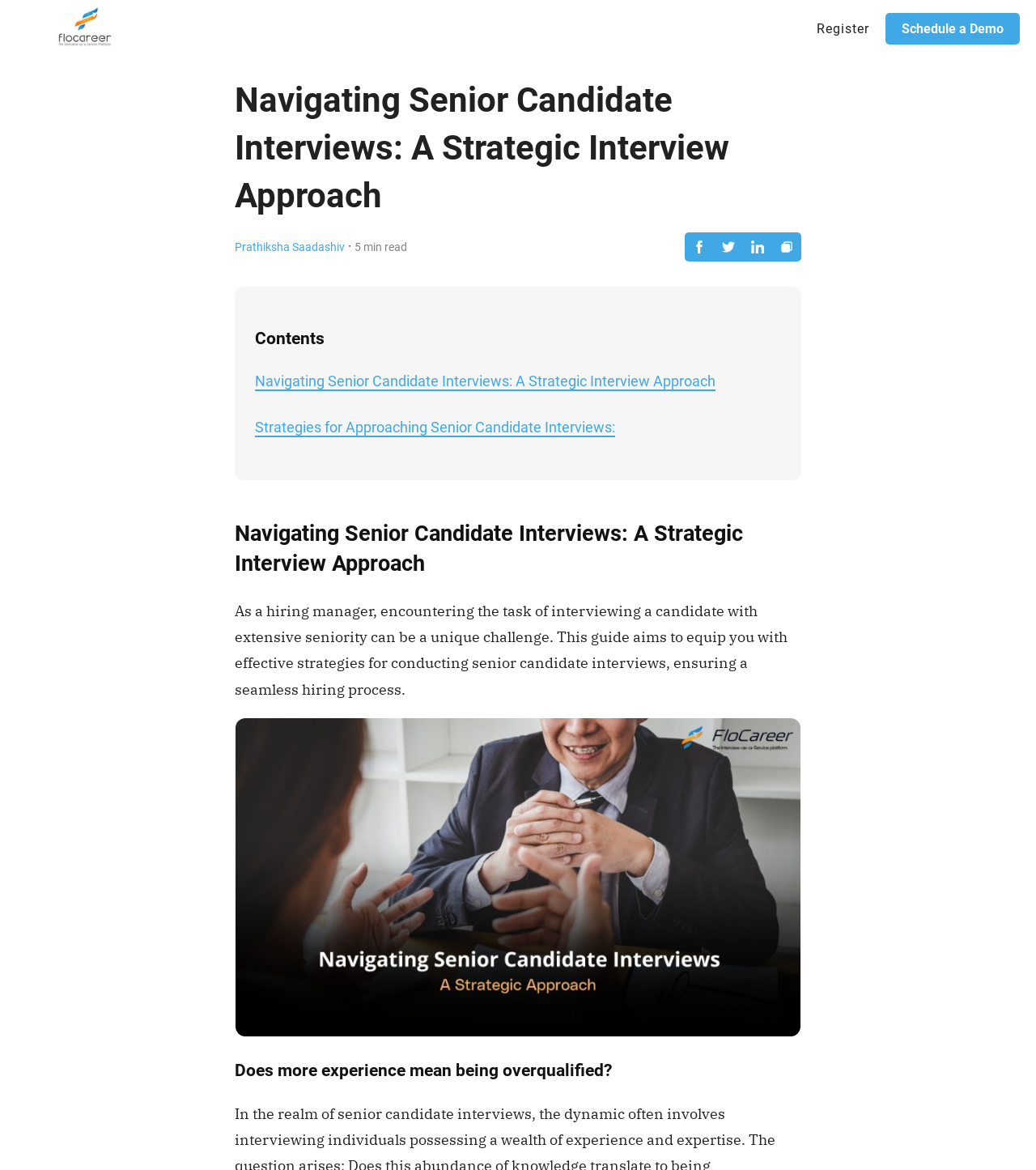Please determine the bounding box coordinates of the element to click in order to execute the following instruction: "Click on the 'Buy Big Buddha Seeds' link". The coordinates should be four float numbers between 0 and 1, specified as [left, top, right, bottom].

None